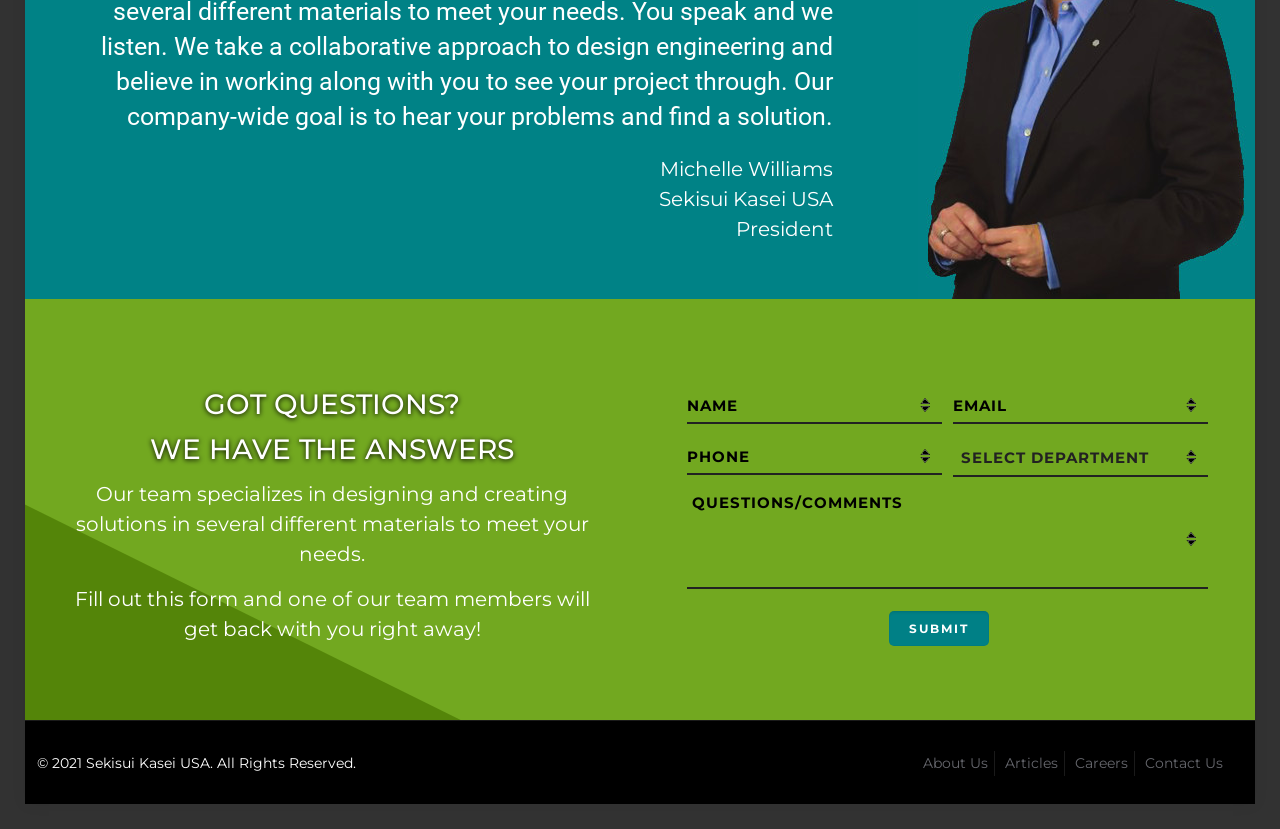Using the description: "Careers", determine the UI element's bounding box coordinates. Ensure the coordinates are in the format of four float numbers between 0 and 1, i.e., [left, top, right, bottom].

[0.84, 0.907, 0.881, 0.929]